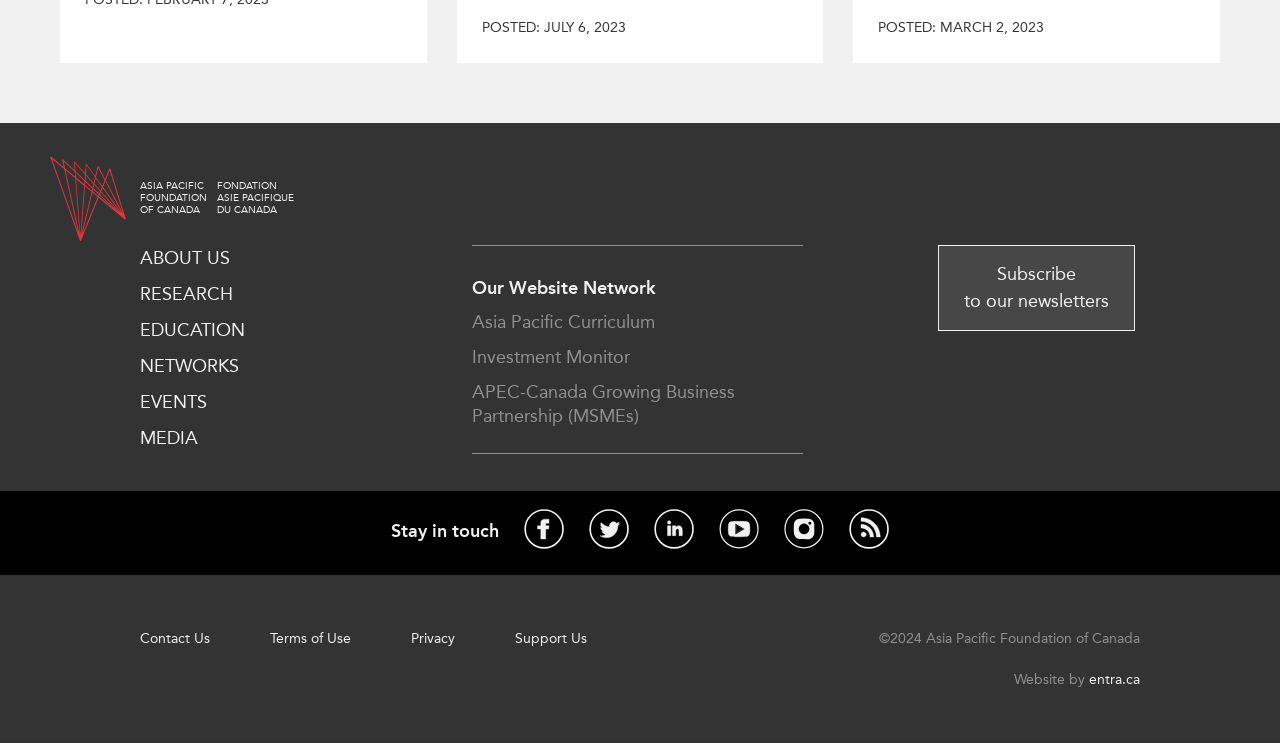Identify the bounding box coordinates of the element to click to follow this instruction: 'Click the APF logo'. Ensure the coordinates are four float values between 0 and 1, provided as [left, top, right, bottom].

[0.035, 0.206, 0.102, 0.329]